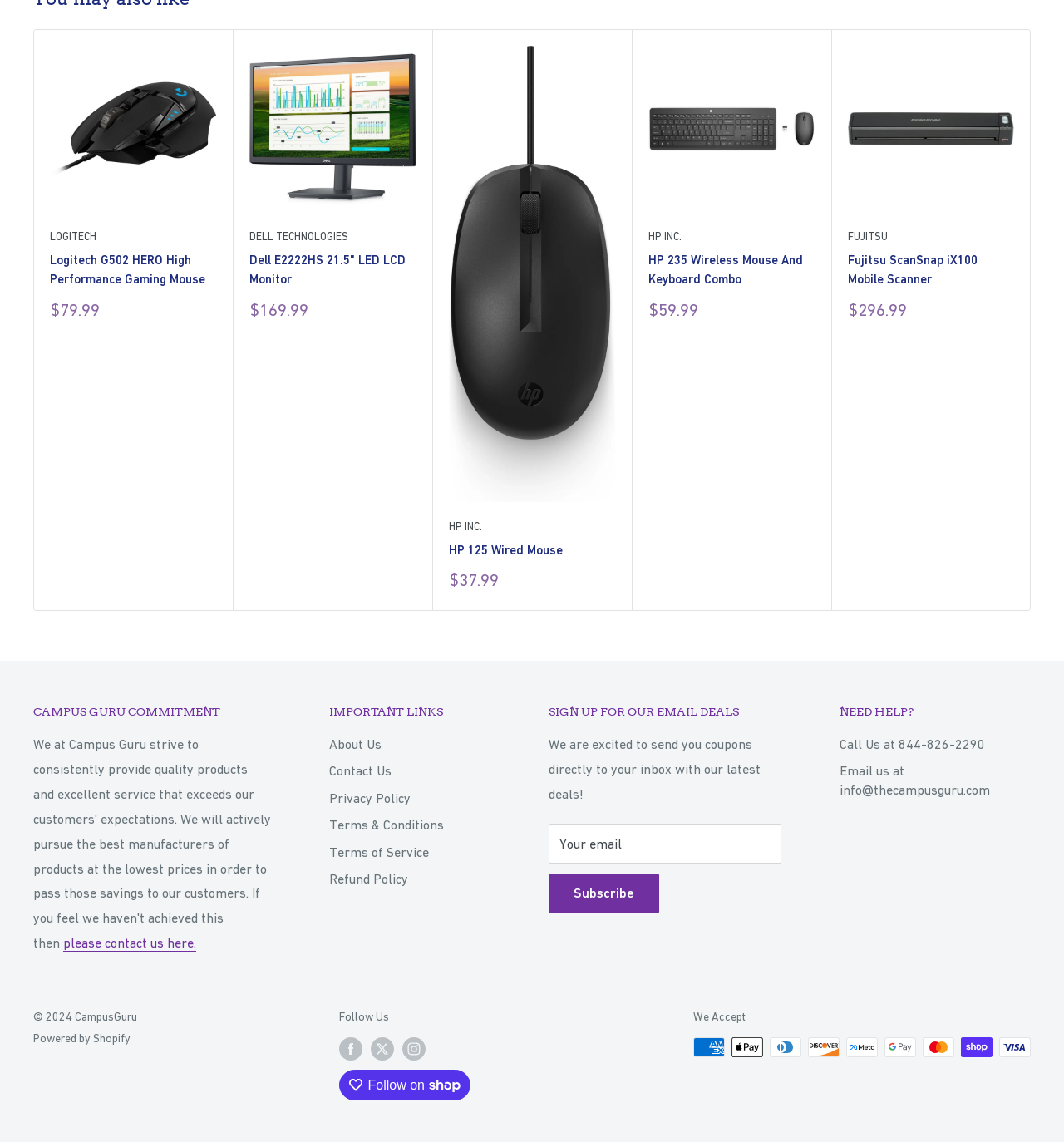Look at the image and answer the question in detail:
What is the company name of the Fujitsu ScanSnap iX100 Mobile Scanner?

The company name of the Fujitsu ScanSnap iX100 Mobile Scanner can be found in the product listing section, where it is displayed as a link 'FUJITSU'.